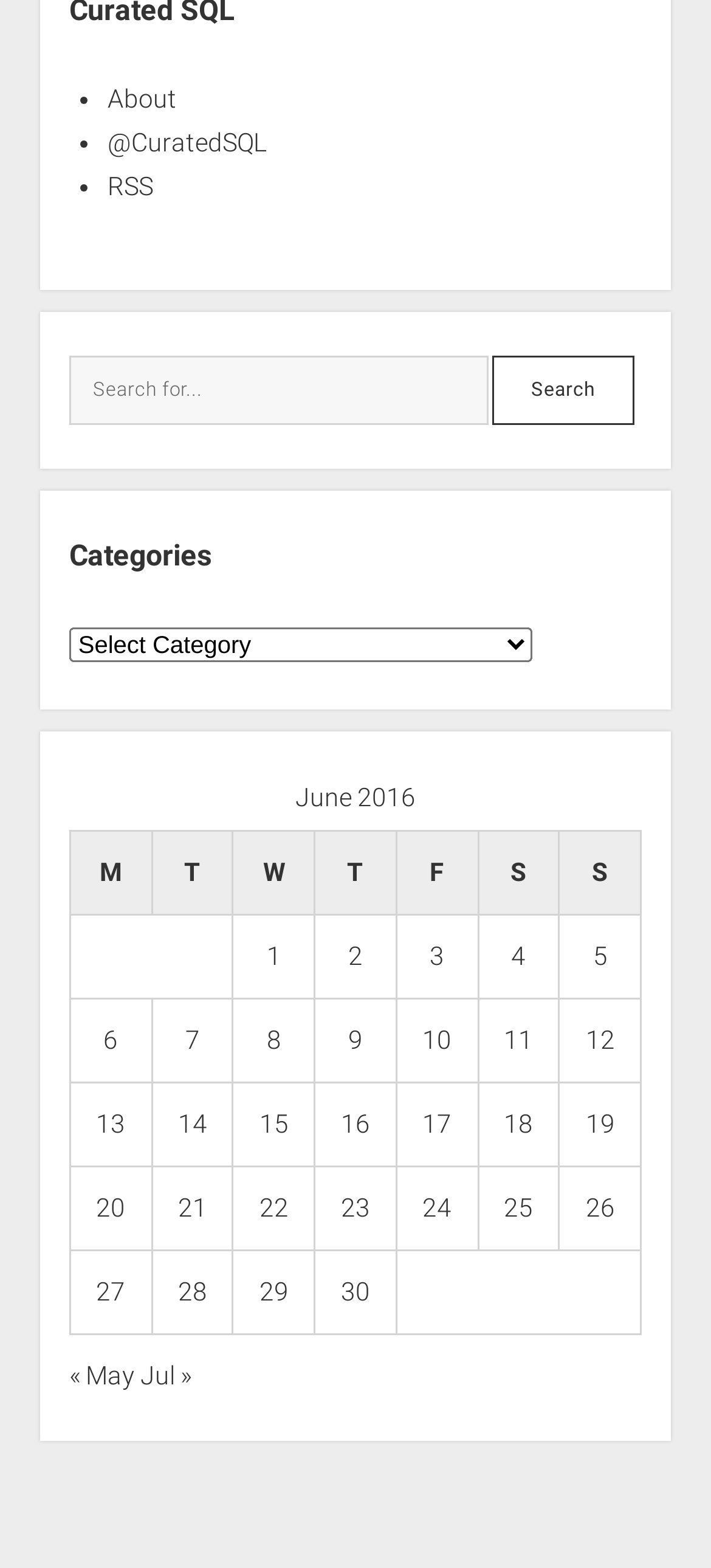Identify the coordinates of the bounding box for the element that must be clicked to accomplish the instruction: "Search for something".

[0.097, 0.227, 0.903, 0.271]